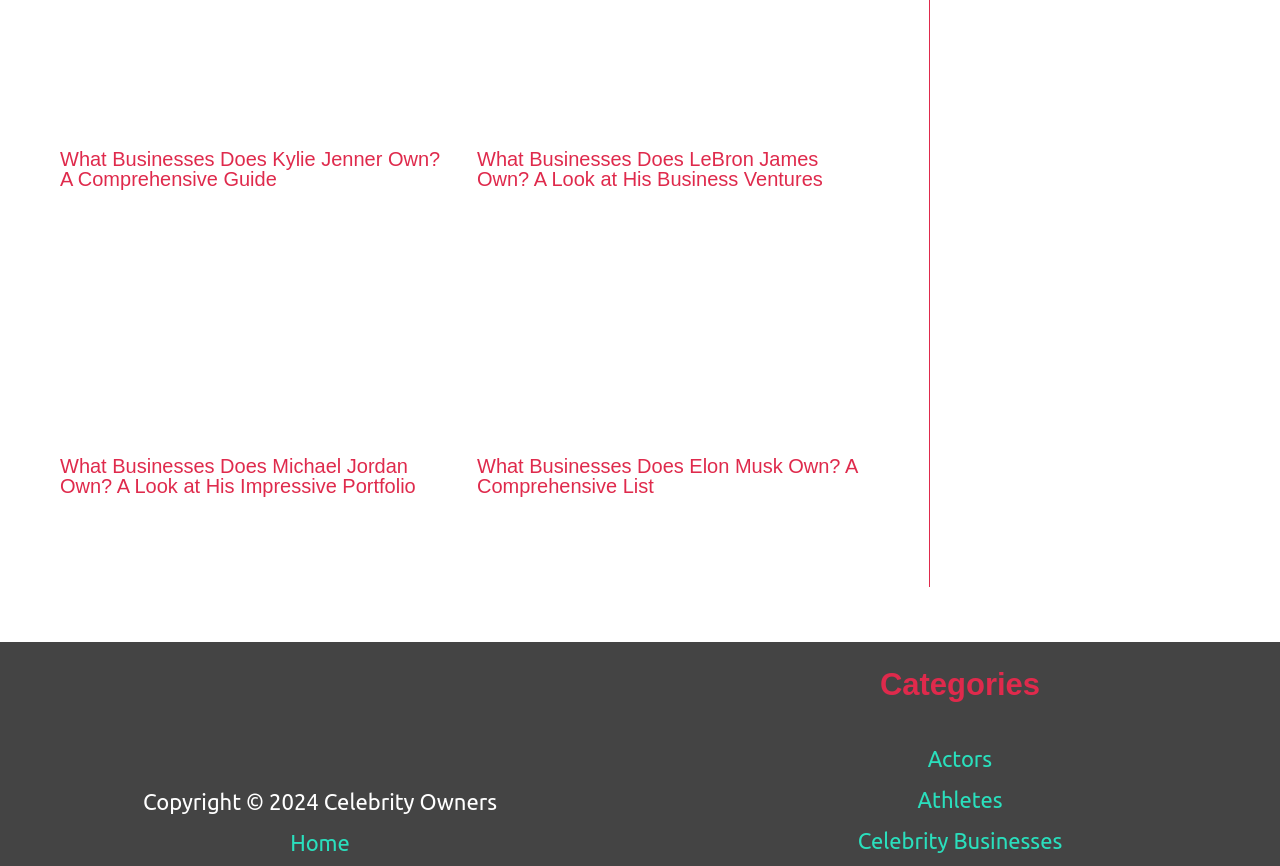Locate the bounding box coordinates of the clickable part needed for the task: "Explore What Businesses Does Michael Jordan Own?".

[0.047, 0.365, 0.353, 0.393]